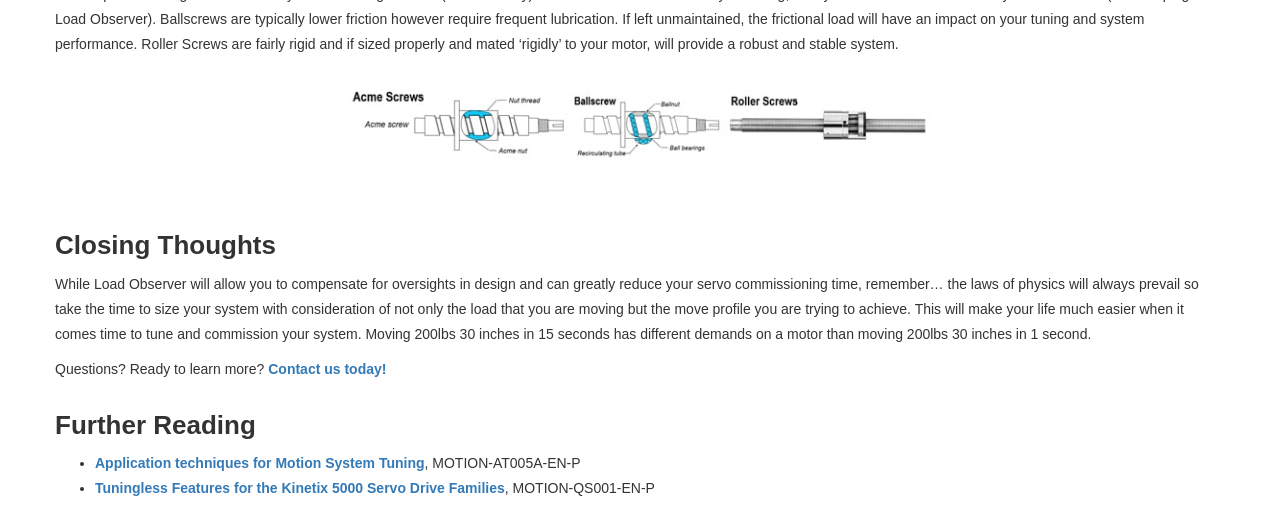Answer the question in one word or a short phrase:
What is the format of the document titles under 'Further Reading'?

MOTION-XXXX-EN-P